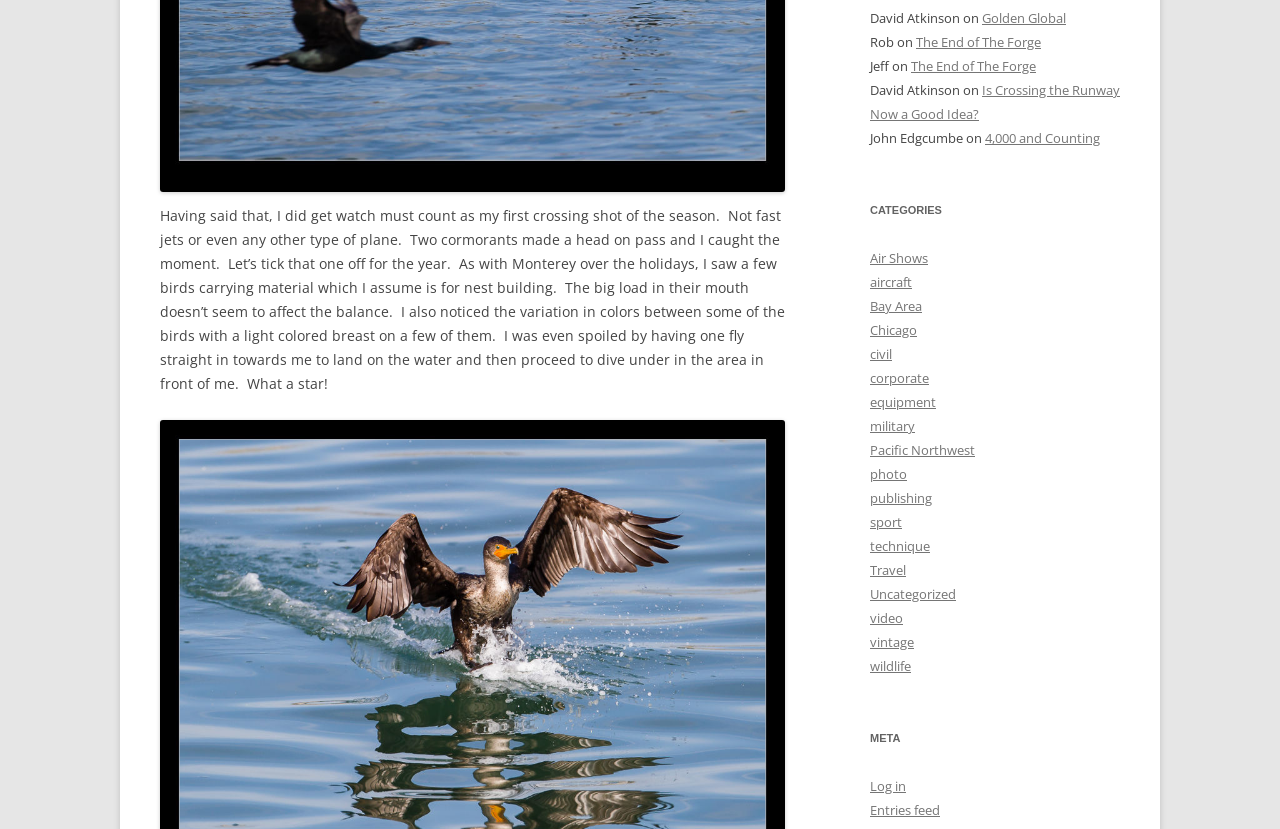Determine the bounding box coordinates of the clickable region to follow the instruction: "Go to the shop".

None